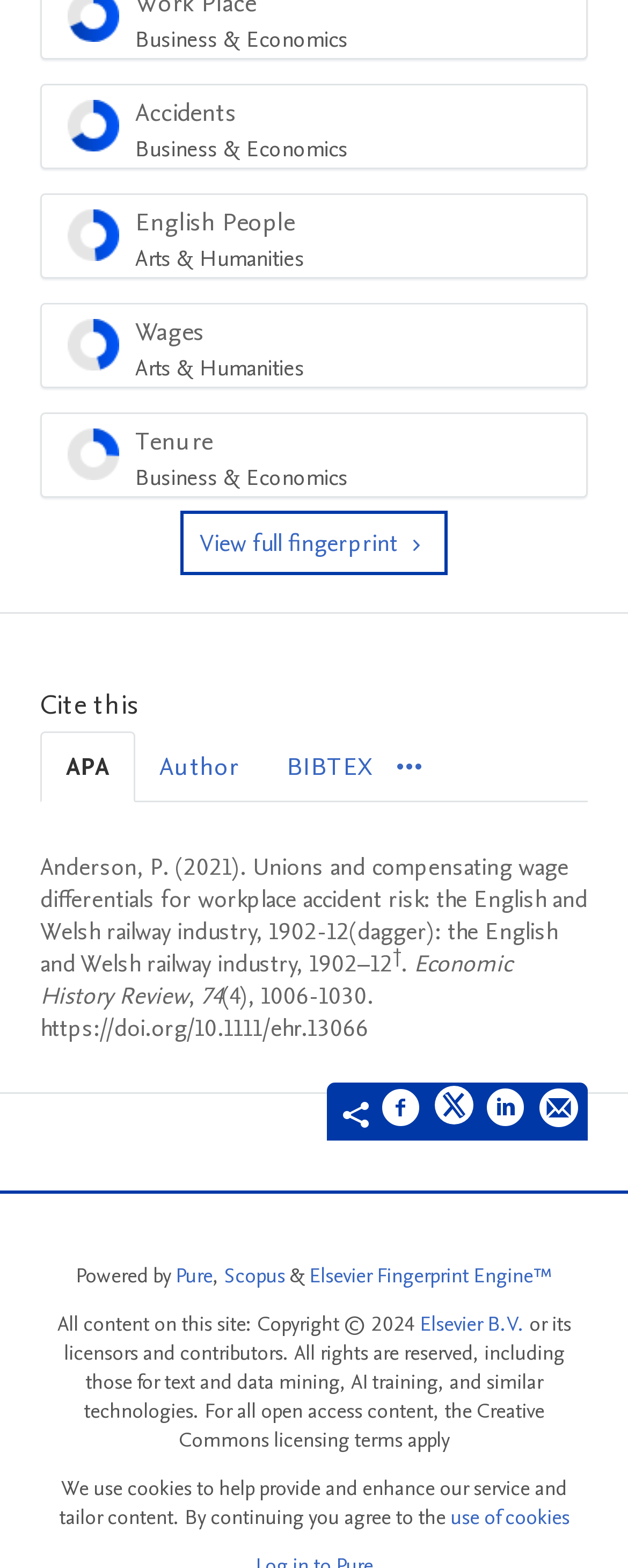What is the name of the engine that powered the site?
Examine the image and give a concise answer in one word or a short phrase.

Elsevier Fingerprint Engine